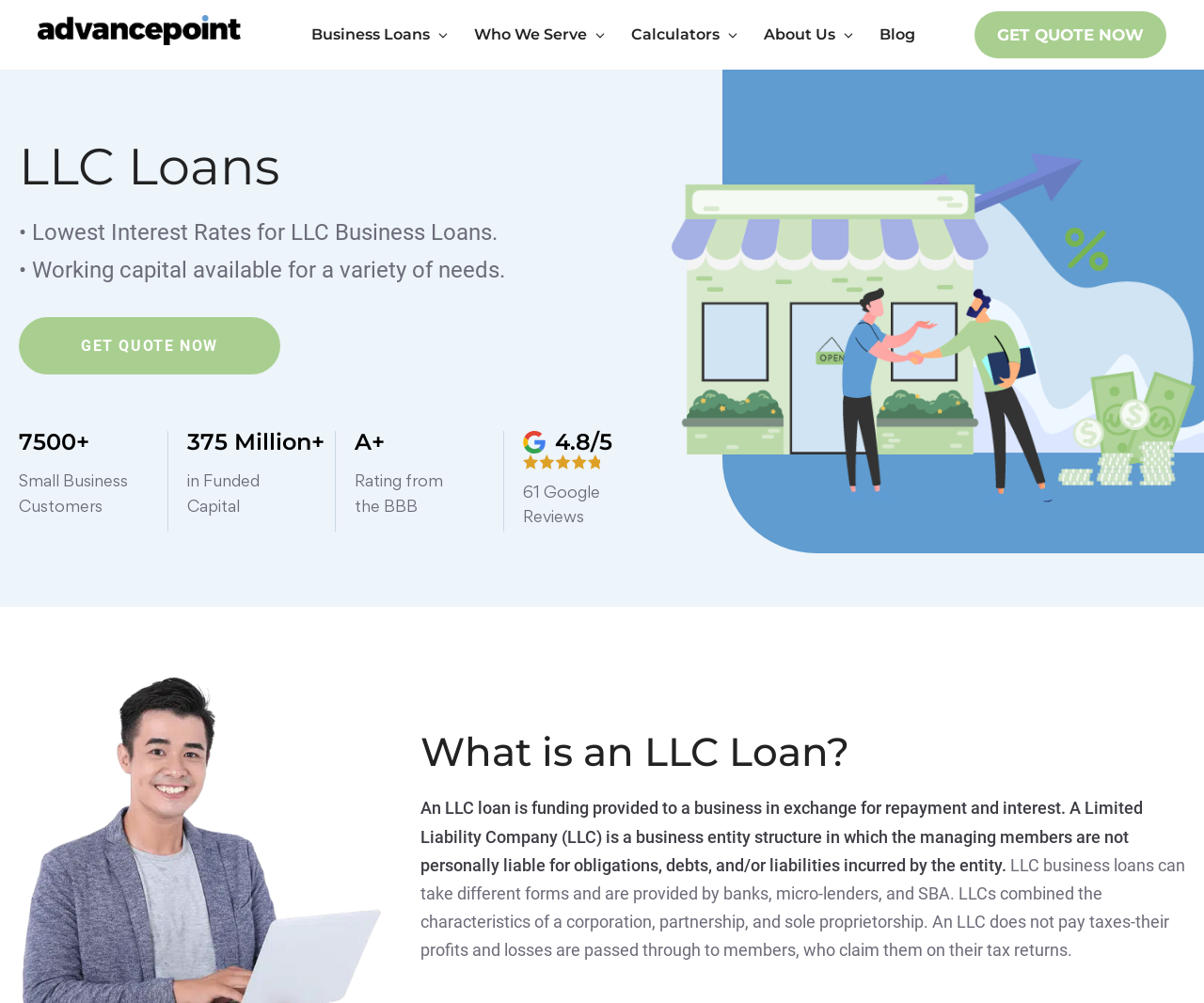Find the bounding box coordinates for the area that should be clicked to accomplish the instruction: "Click on 'Business Loans' link".

[0.251, 0.0, 0.386, 0.069]